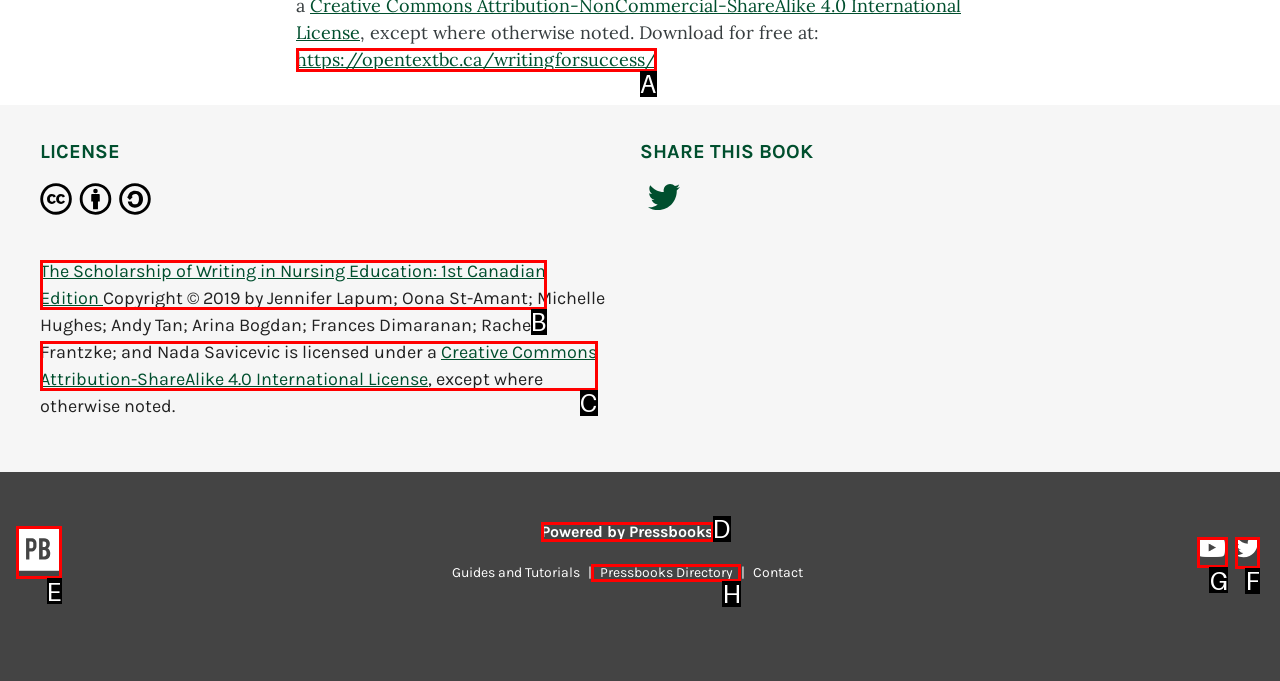Look at the description: parent_node: Powered by Pressbooks title="Pressbooks"
Determine the letter of the matching UI element from the given choices.

E